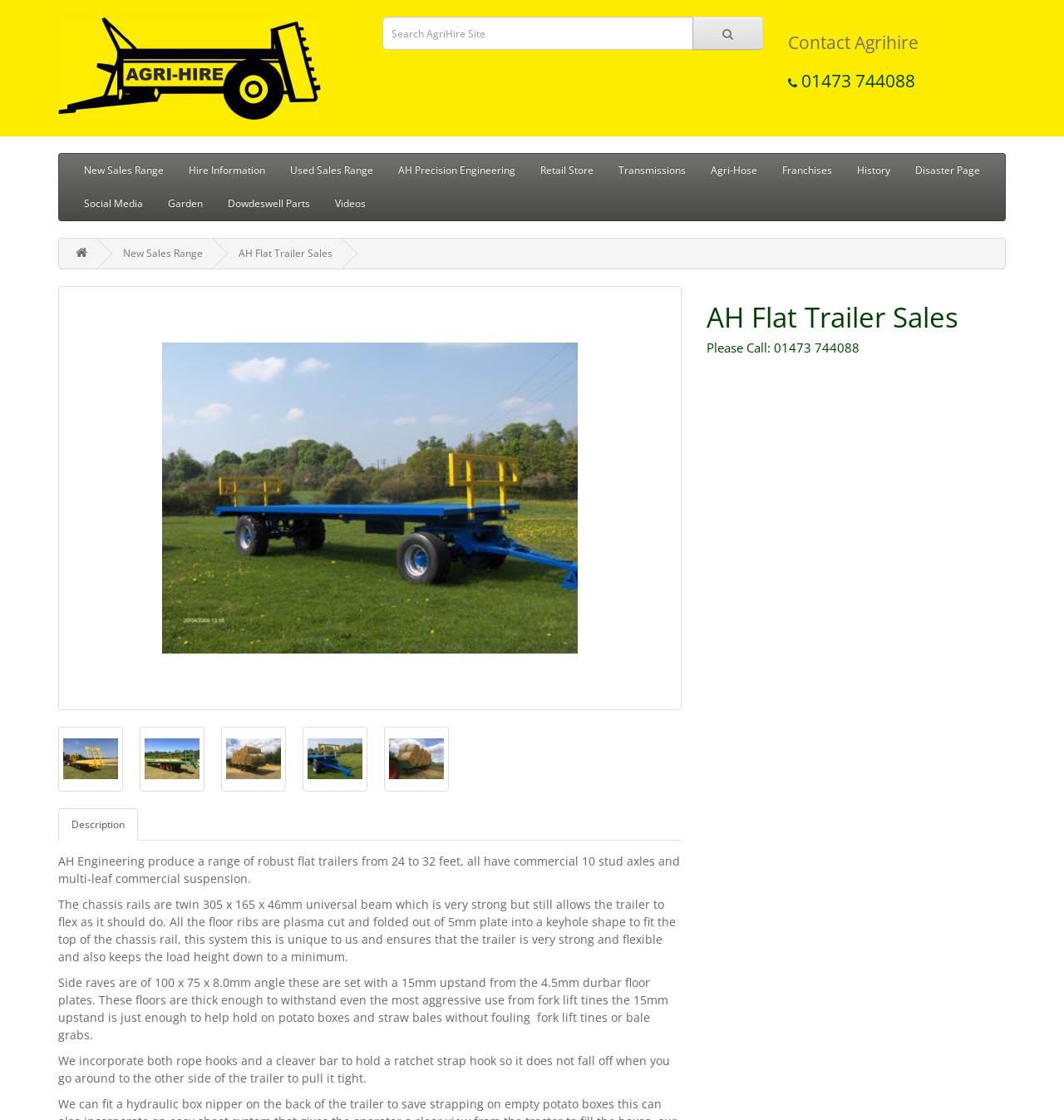Please locate the clickable area by providing the bounding box coordinates to follow this instruction: "Click AH Flat Trailer Sales".

[0.055, 0.255, 0.641, 0.634]